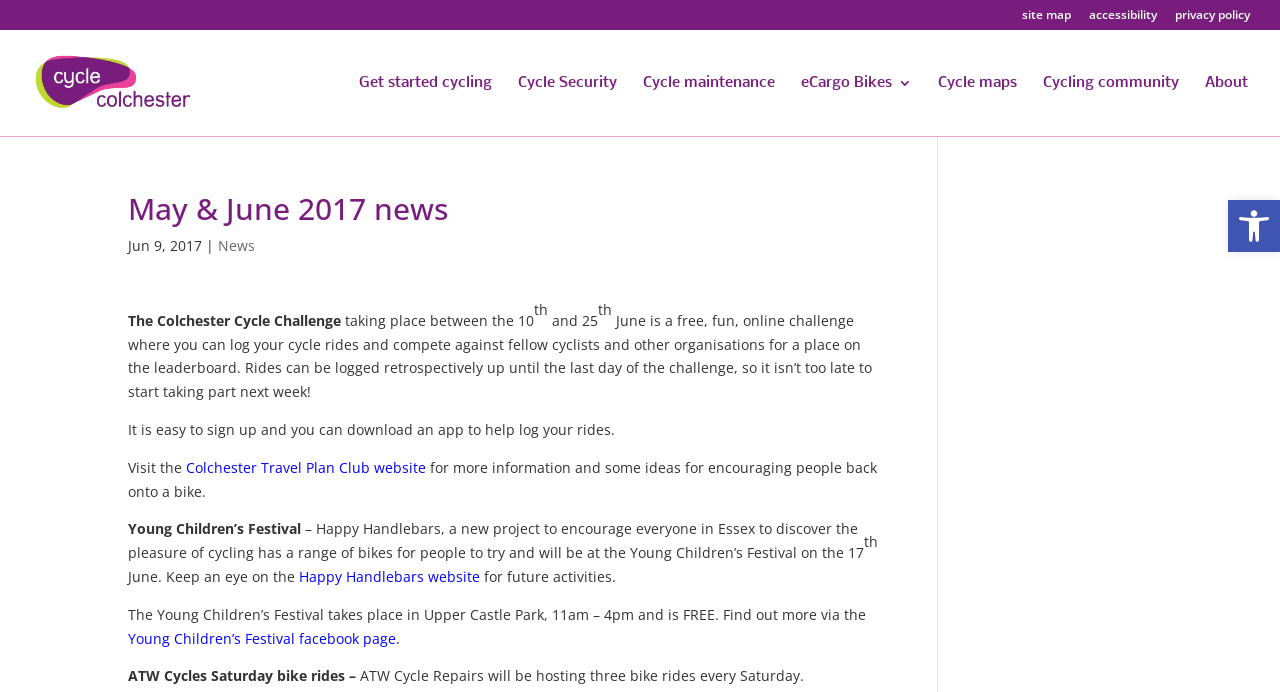Determine the bounding box coordinates of the region I should click to achieve the following instruction: "Get started cycling". Ensure the bounding box coordinates are four float numbers between 0 and 1, i.e., [left, top, right, bottom].

[0.28, 0.11, 0.384, 0.197]